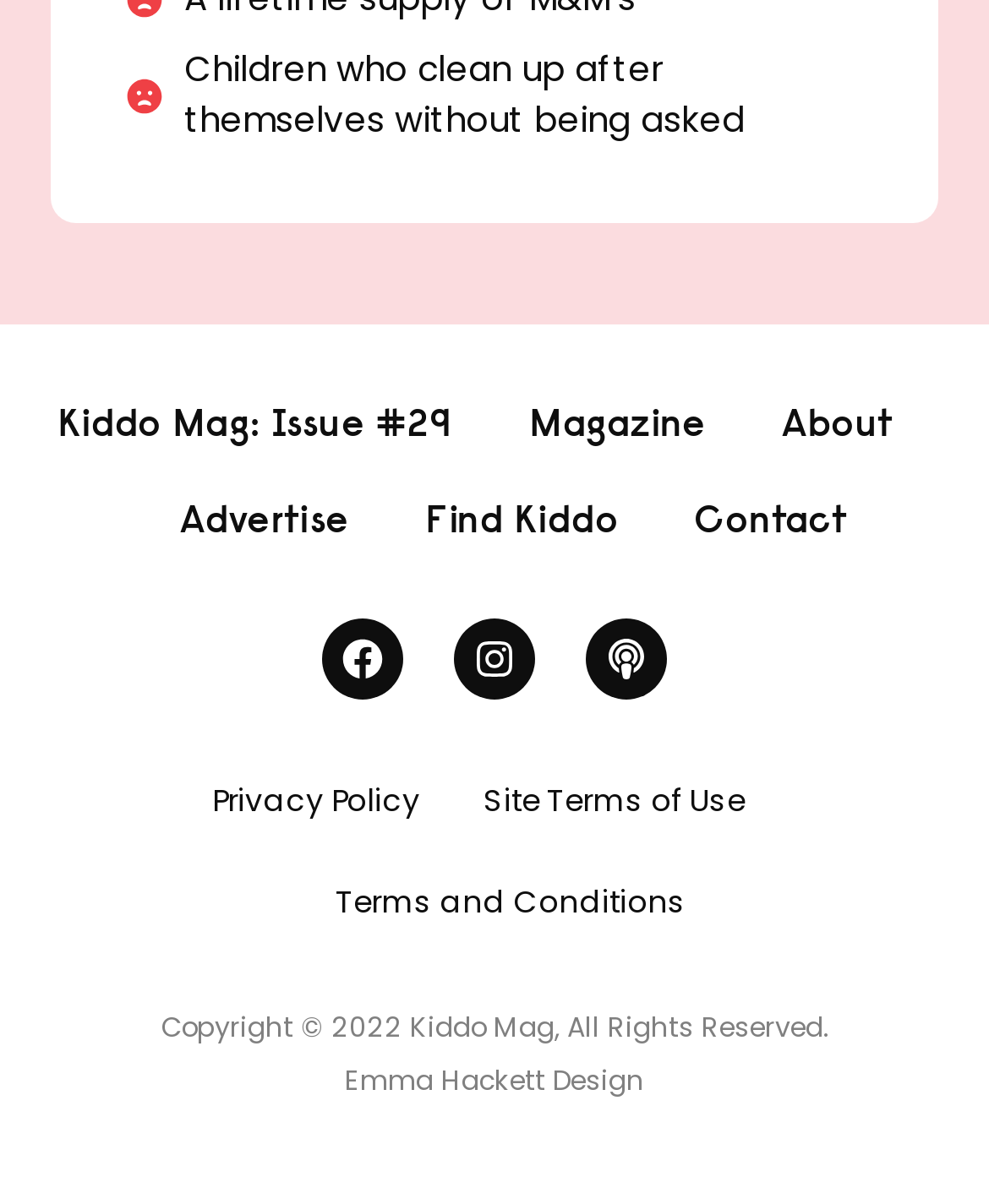Find the bounding box coordinates for the element that must be clicked to complete the instruction: "View Emma Hackett Design". The coordinates should be four float numbers between 0 and 1, indicated as [left, top, right, bottom].

[0.349, 0.881, 0.651, 0.913]